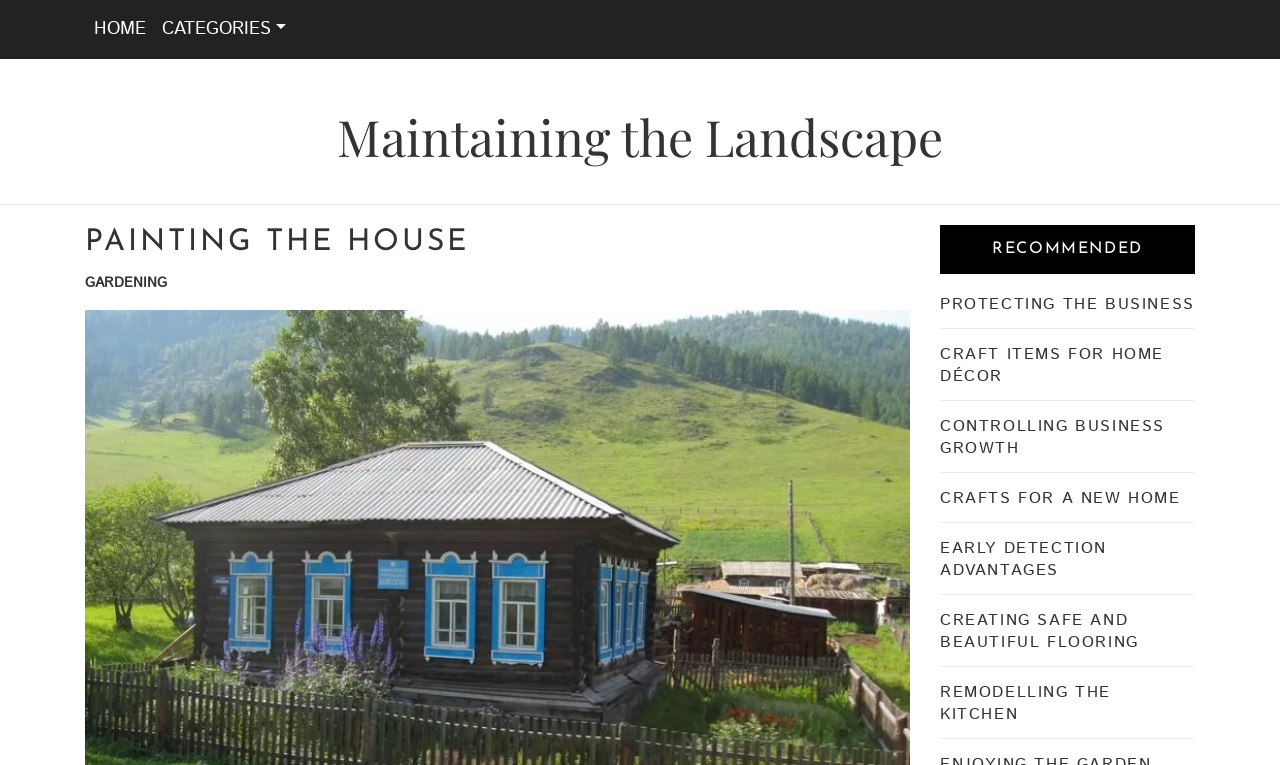Please give a succinct answer using a single word or phrase:
What is the last link on the right side?

REMODELLING THE KITCHEN